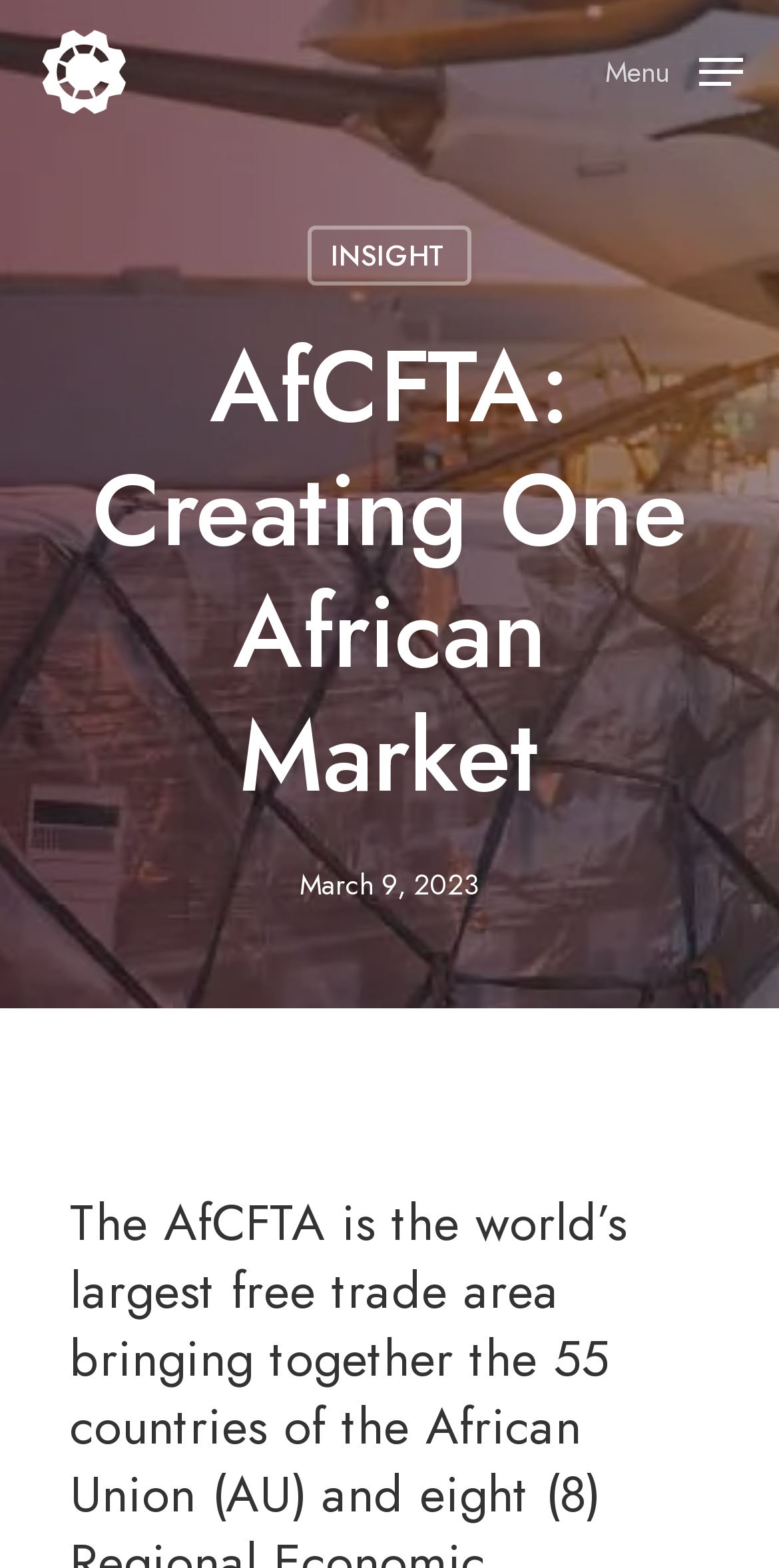Answer the question with a brief word or phrase:
What is the date of the latest article?

March 9, 2023